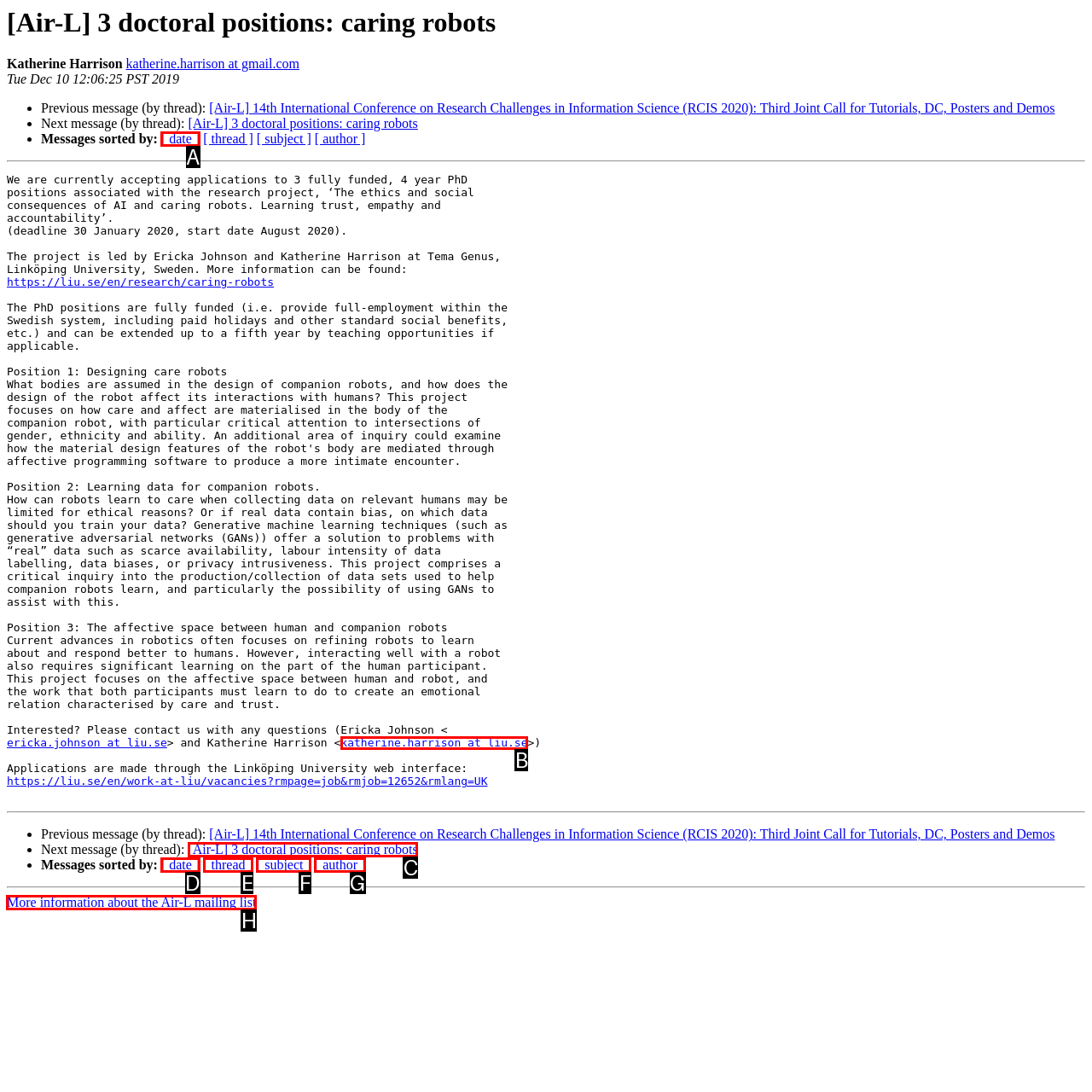Determine the letter of the element I should select to fulfill the following instruction: Get more information about the Air-L mailing list. Just provide the letter.

H